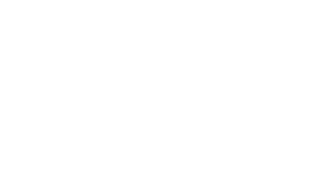Provide a one-word or short-phrase response to the question:
When did Club de Madrid express condolence for Kofi Annan's passing?

August 19, 2018